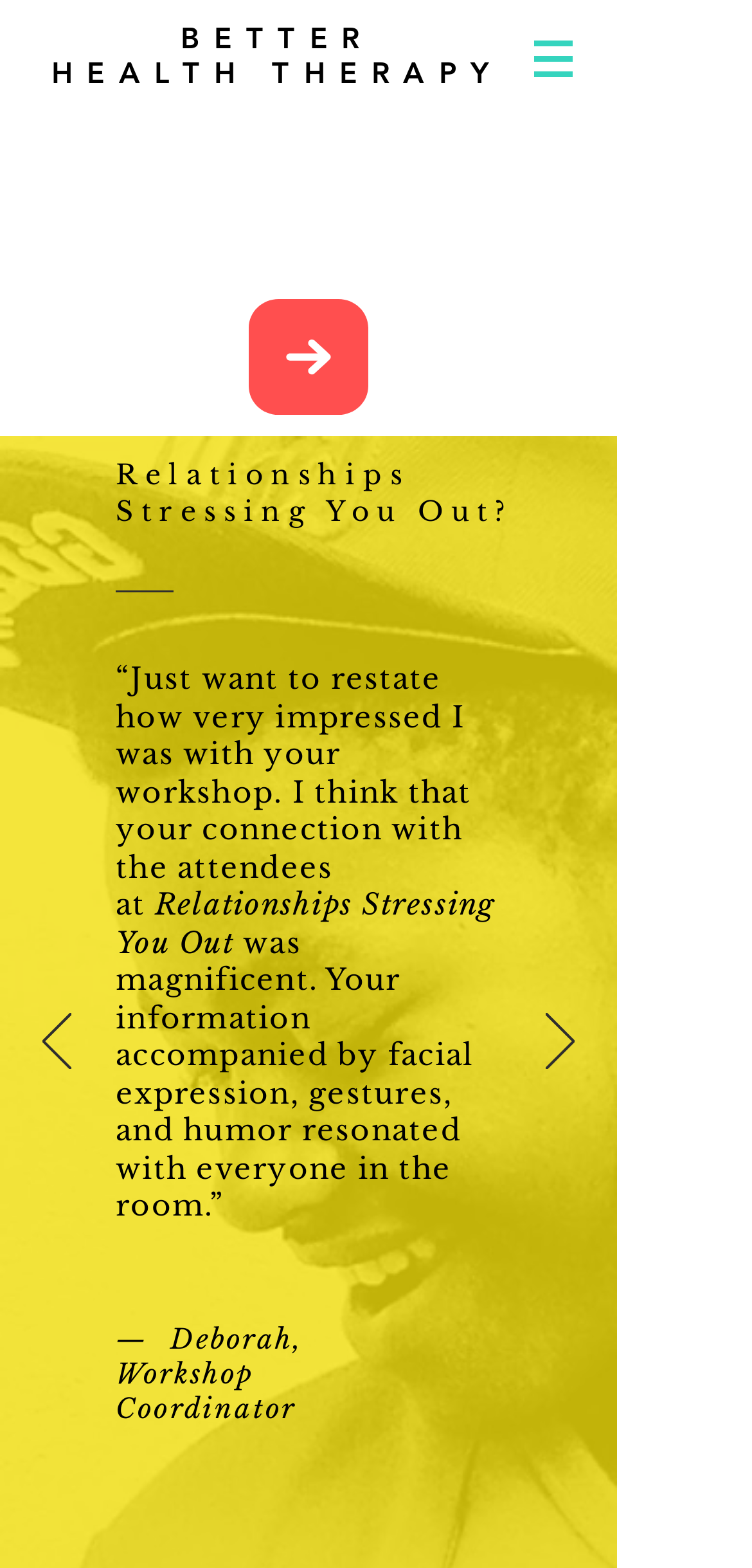Based on what you see in the screenshot, provide a thorough answer to this question: How many buttons are there in the navigation section?

In the navigation section with the label 'Site', I can see two buttons: one with an image and a hasPopup property set to menu, and two buttons labeled 'Previous' and 'Next'.